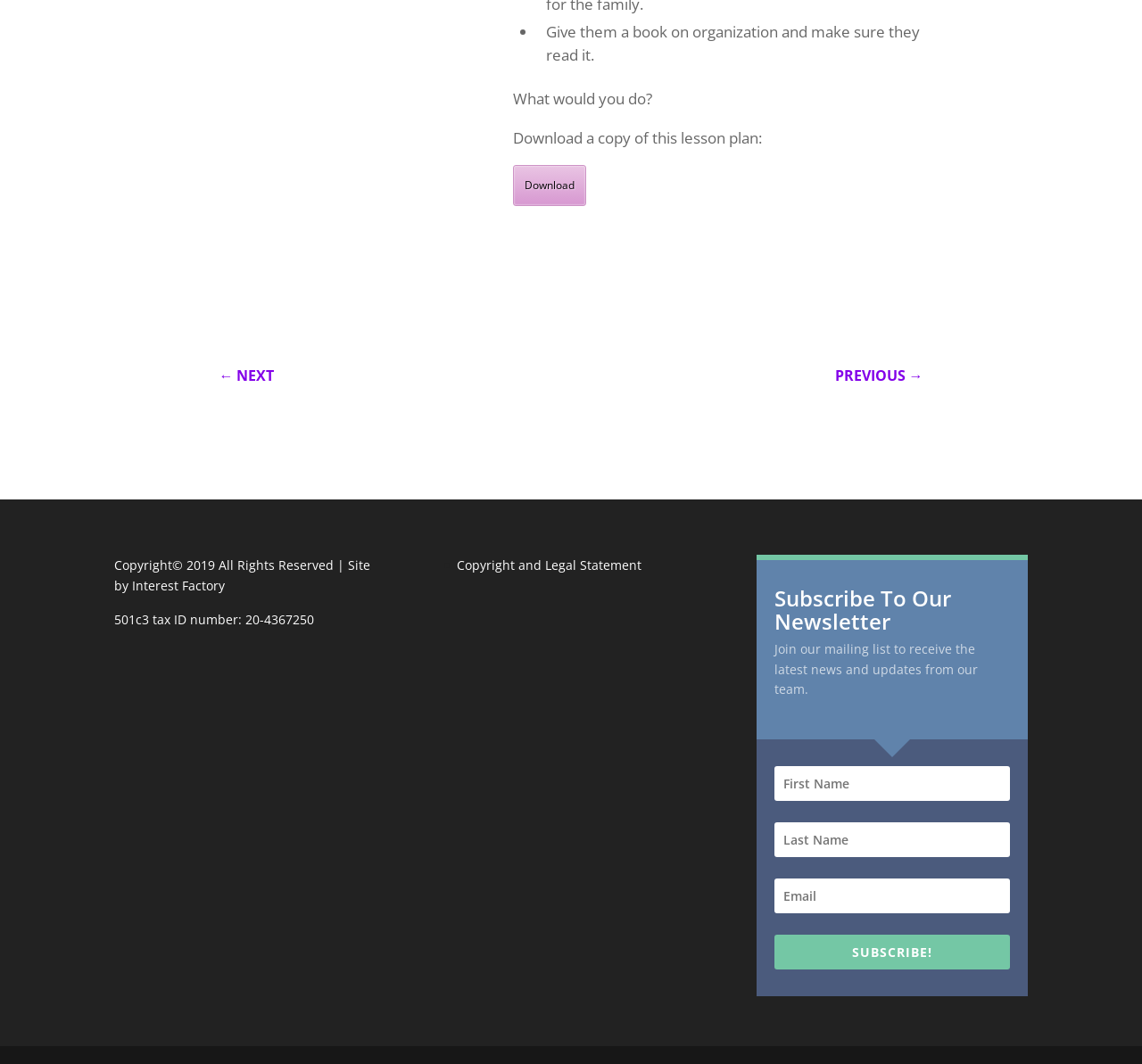Please study the image and answer the question comprehensively:
What is the purpose of the 'SUBSCRIBE!' button?

The 'SUBSCRIBE!' button is located in the newsletter subscription section, and it is likely that clicking this button will subscribe the user to the newsletter after filling in the required information in the textboxes.